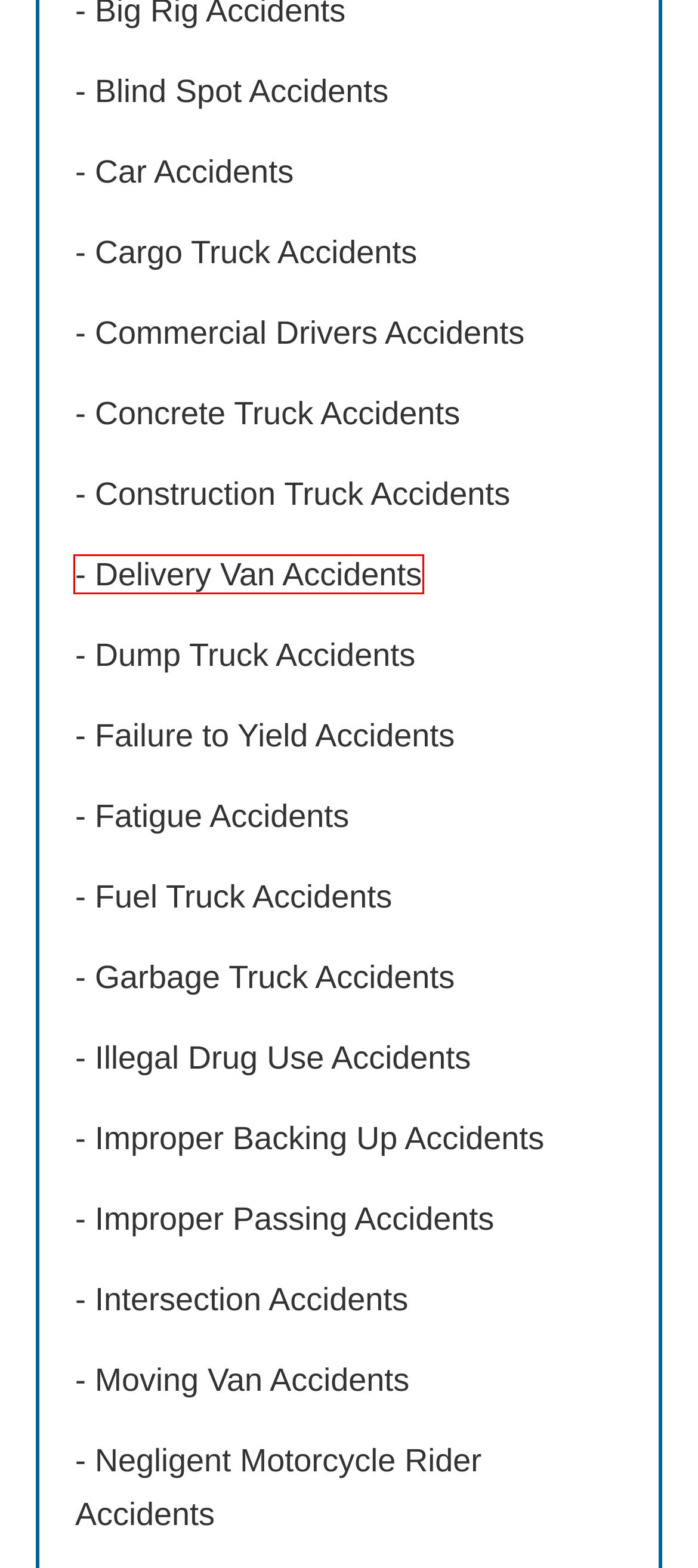You have a screenshot of a webpage with a red rectangle bounding box around an element. Identify the best matching webpage description for the new page that appears after clicking the element in the bounding box. The descriptions are:
A. Wylie Delivery Van Accident Lawyers | Truck Accidents | Dallas Car Accident Lawyers
B. Wylie Improper Backing Up Accident Lawyers | Truck Accidents | Dallas Car Accident Lawyers
C. Wylie Illegal Drug Use Accident Lawyers | Truck Accidents | Dallas Car Accident Lawyers
D. Wylie Construction Truck Accident Lawyers | Truck Accidents | Dallas Car Accident Lawyers
E. Wylie Cargo Truck Accident Lawyers | Truck Accidents | Dallas Car Accident Lawyers
F. Wylie Car Accident Lawyers | Dallas Car Accident Lawyers
G. Wylie Fuel Truck Accident Lawyers | Truck Accidents | Dallas Car Accident Lawyers
H. Wylie Accidents in Intersection Lawyers | Truck Accidents | Dallas Car Accident Lawyers

A